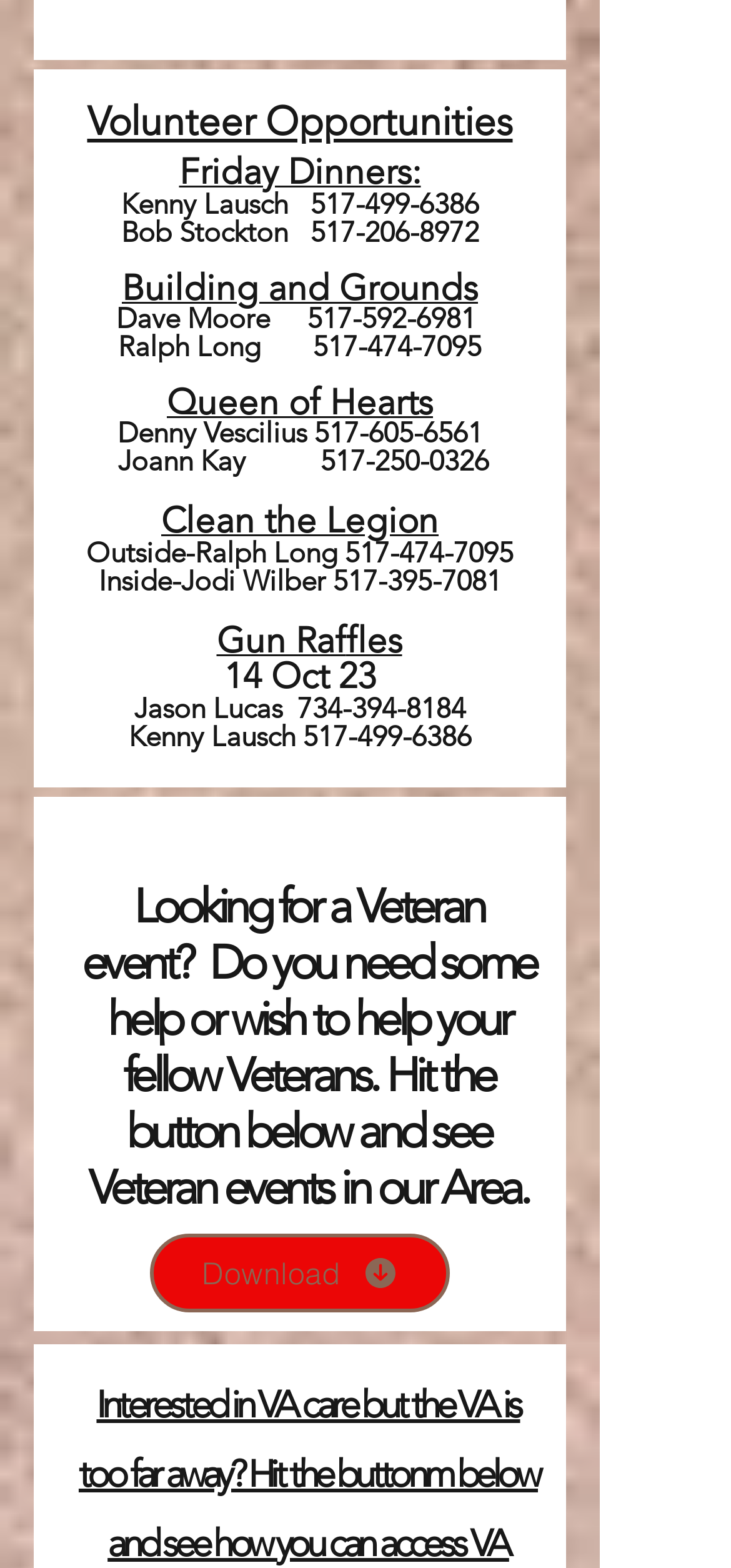How many volunteer opportunities are listed?
Using the image, give a concise answer in the form of a single word or short phrase.

11